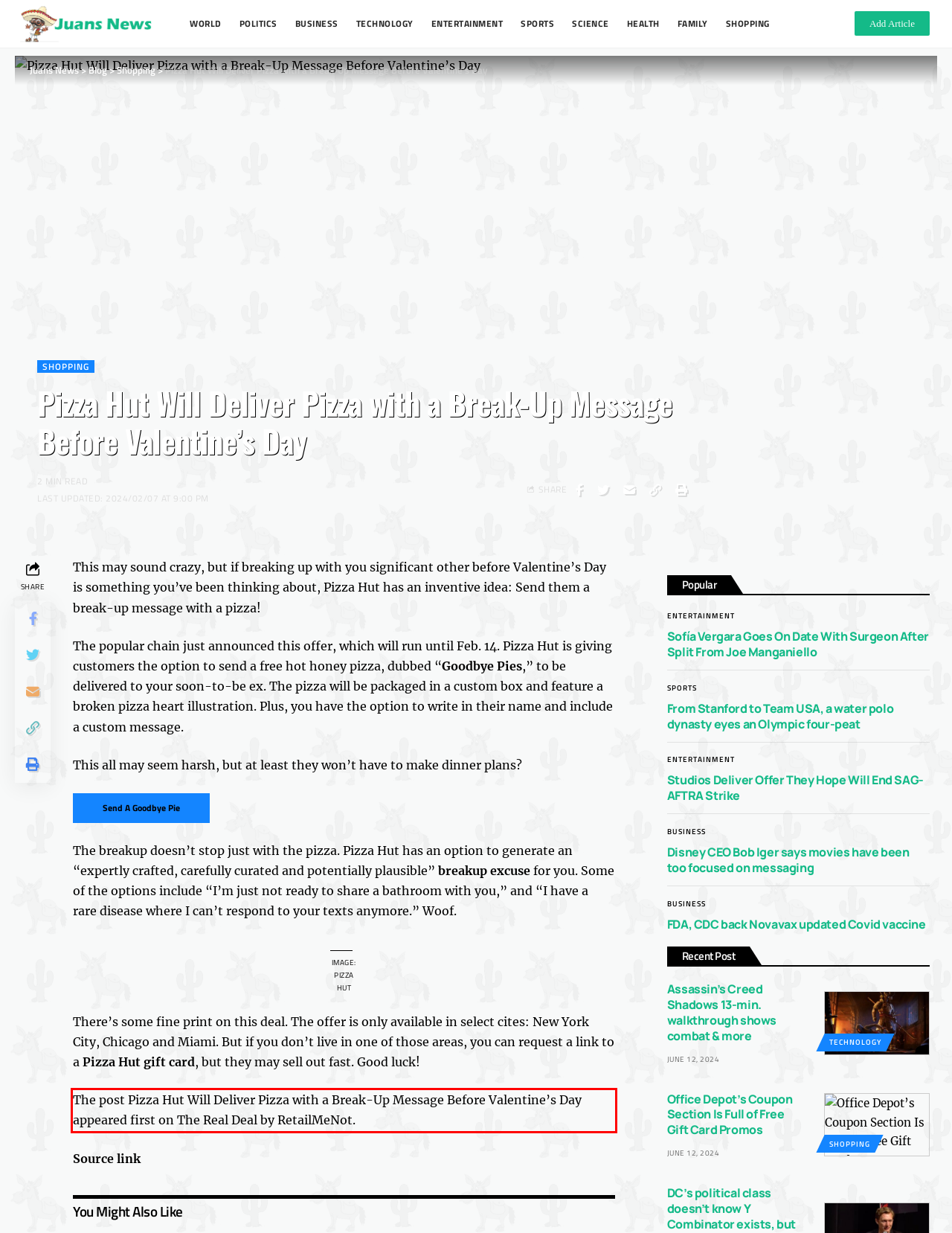Please identify and extract the text content from the UI element encased in a red bounding box on the provided webpage screenshot.

The post Pizza Hut Will Deliver Pizza with a Break-Up Message Before Valentine’s Day appeared first on The Real Deal by RetailMeNot.